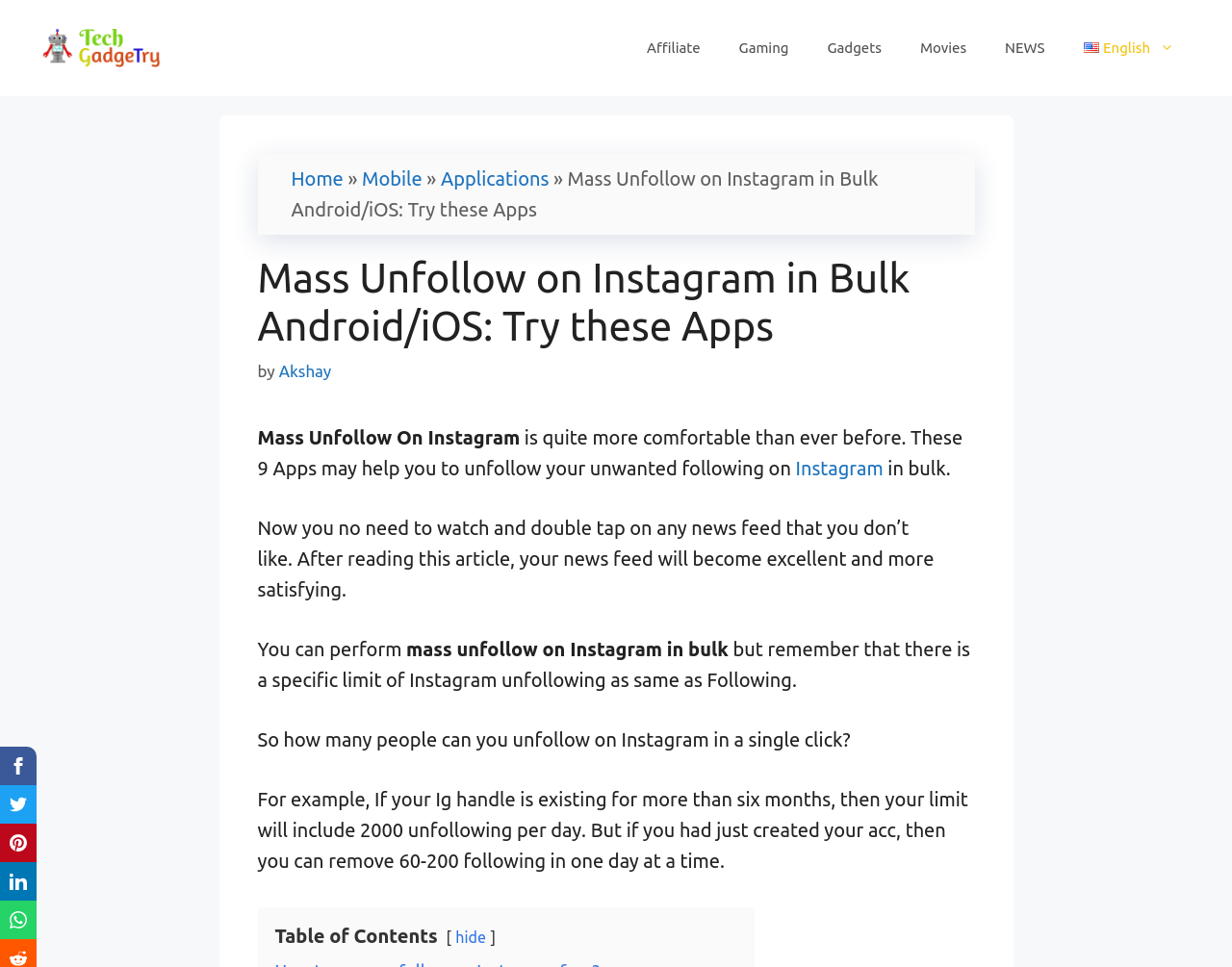Find the bounding box coordinates of the clickable region needed to perform the following instruction: "Go to the 'Home' page". The coordinates should be provided as four float numbers between 0 and 1, i.e., [left, top, right, bottom].

[0.236, 0.173, 0.279, 0.196]